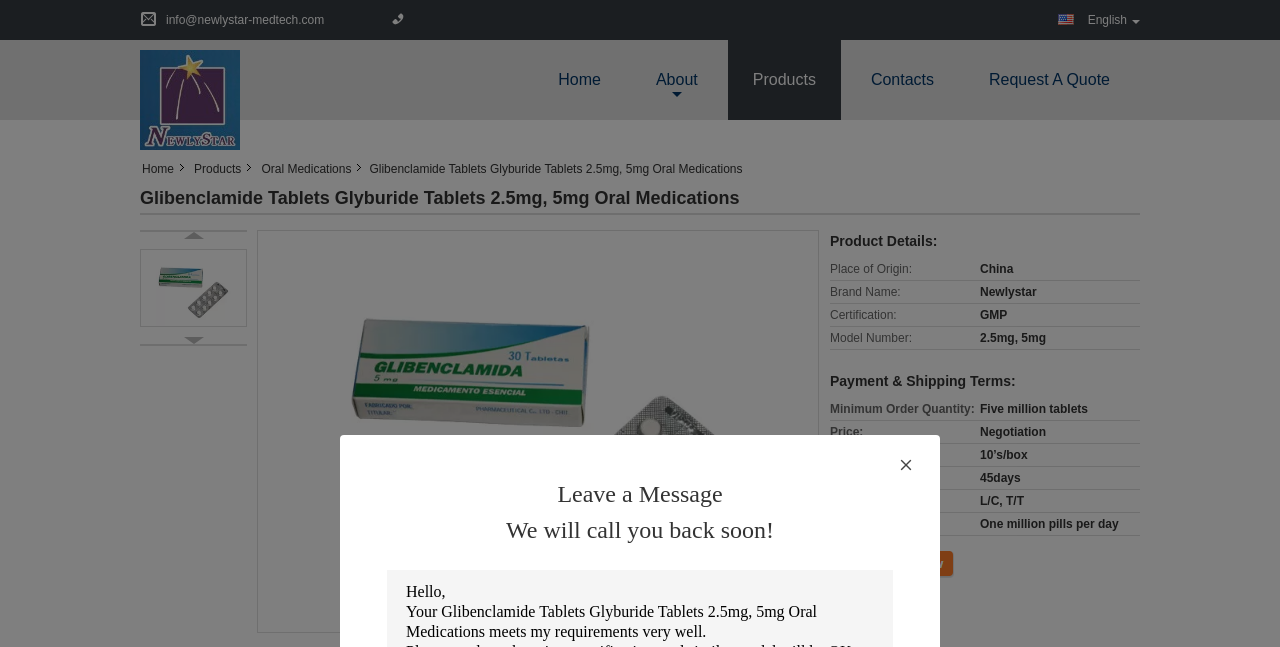Determine the bounding box coordinates of the region that needs to be clicked to achieve the task: "Click the 'Home' link".

[0.417, 0.062, 0.489, 0.185]